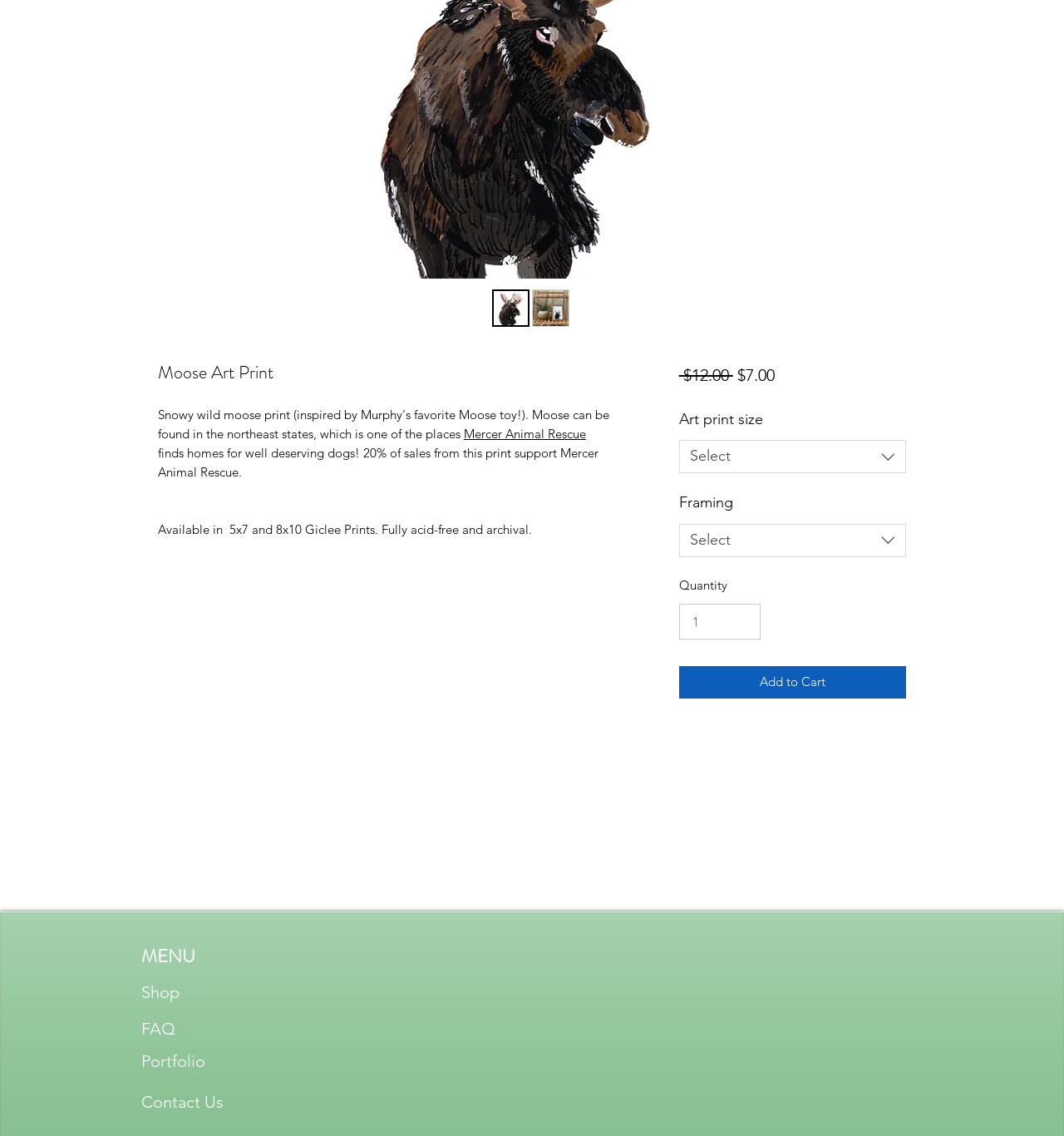Locate the bounding box of the UI element described in the following text: "Mercer Animal Rescue".

[0.436, 0.375, 0.551, 0.389]